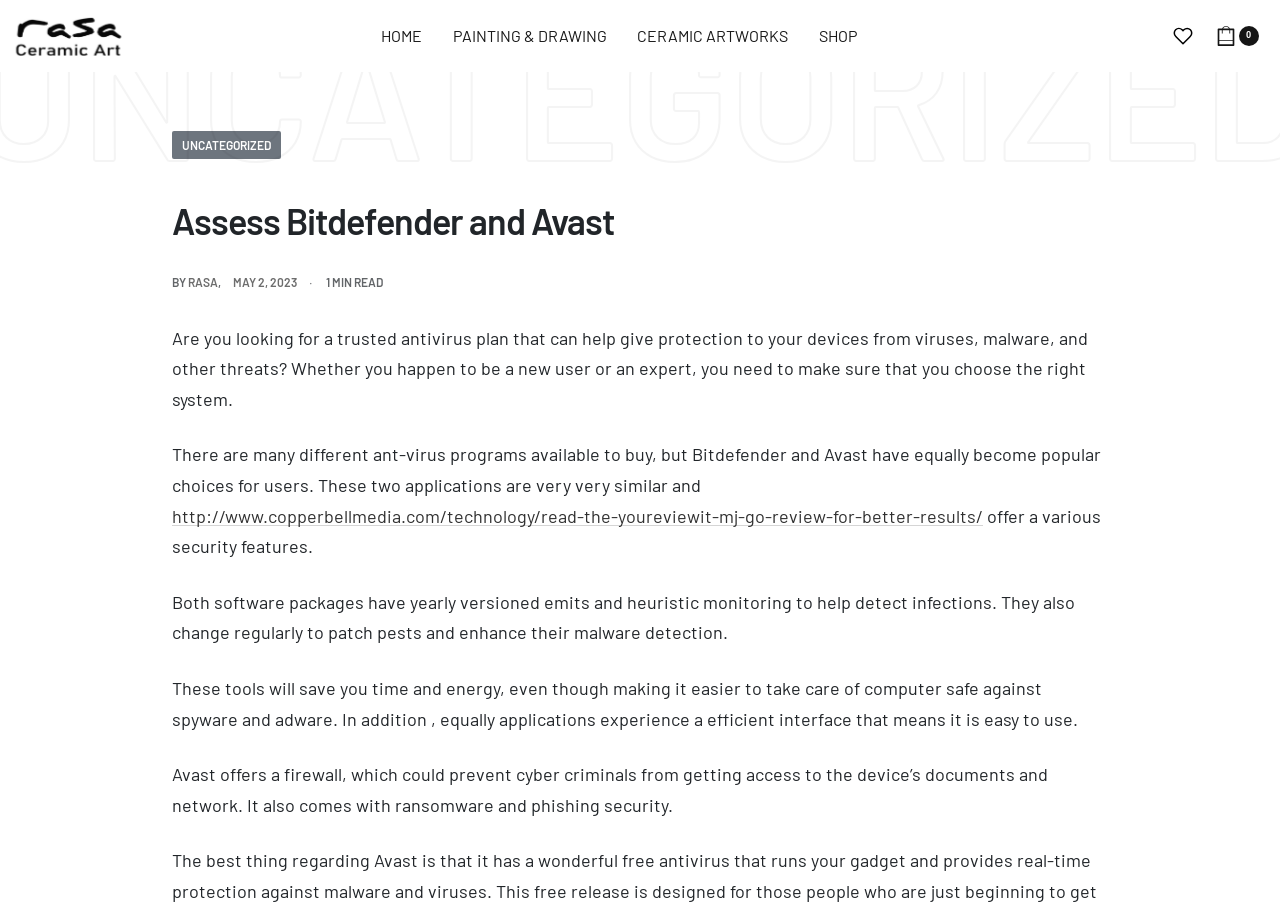Please provide the bounding box coordinates for the element that needs to be clicked to perform the following instruction: "Check the date of the article". The coordinates should be given as four float numbers between 0 and 1, i.e., [left, top, right, bottom].

[0.182, 0.302, 0.232, 0.317]